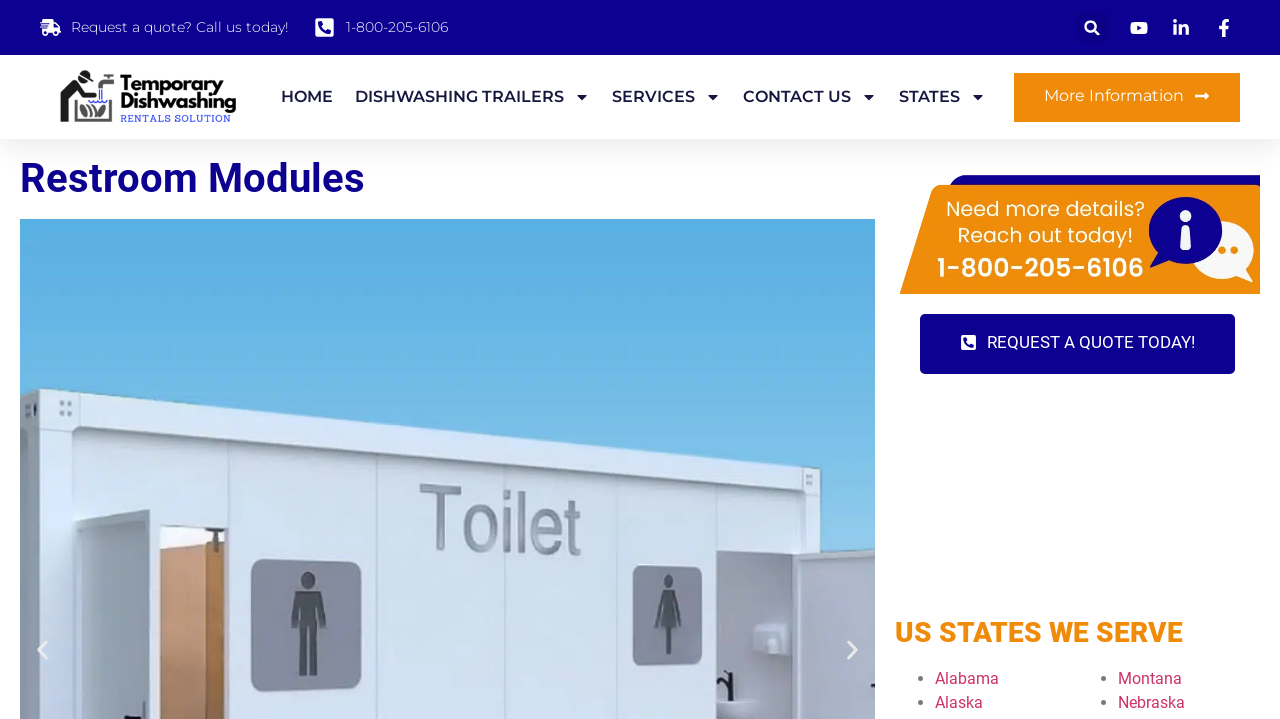Identify the bounding box coordinates of the element to click to follow this instruction: 'Search'. Ensure the coordinates are four float values between 0 and 1, provided as [left, top, right, bottom].

[0.841, 0.017, 0.865, 0.06]